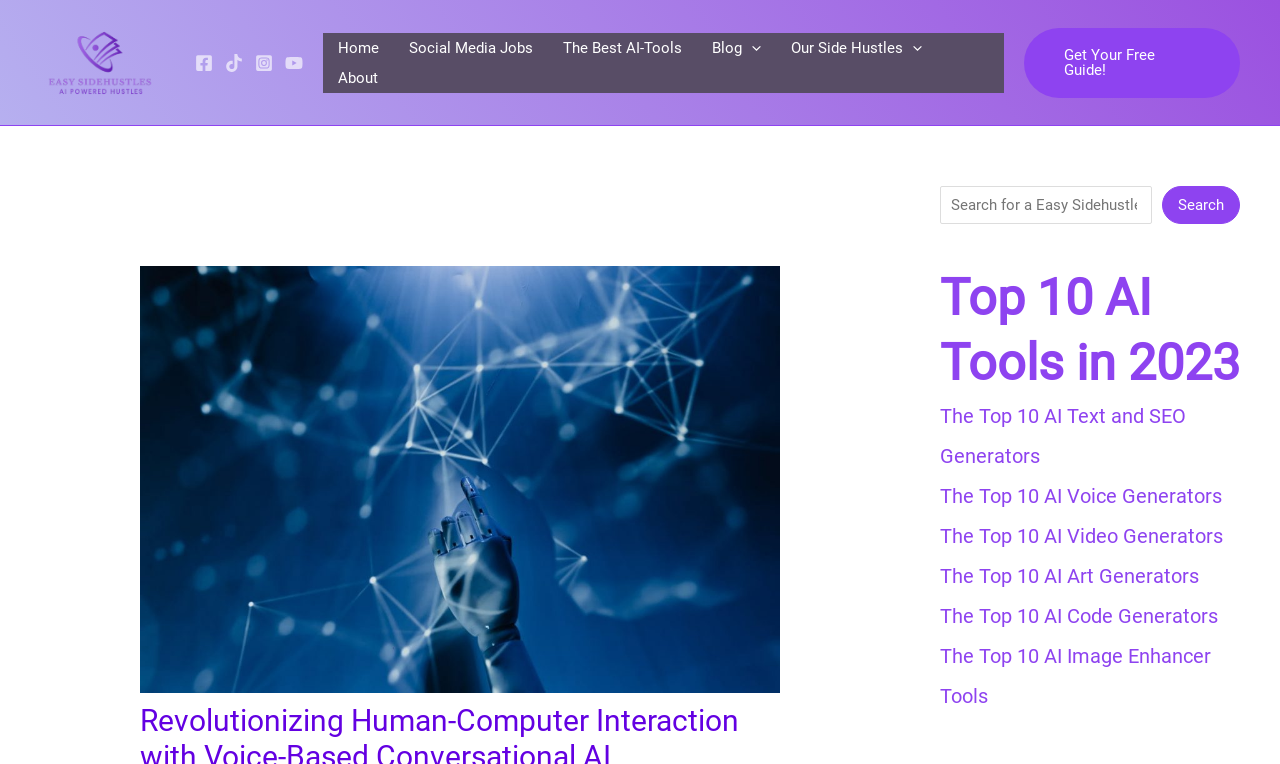Articulate a complete and detailed caption of the webpage elements.

The webpage is focused on revolutionizing human-computer interaction with voice-based conversational AI. At the top left, there is a logo of "Easy Sidehustles" with a link to the website. Below the logo, there are social media links to Facebook, TikTok, Instagram, and YouTube, each accompanied by an image.

To the right of the social media links, there is a site navigation menu with links to "Home", "Social Media Jobs", "The Best AI-Tools", and "Blog". The "Blog" link has a menu toggle button that expands to reveal more options. There is also a link to "About" at the bottom of the navigation menu.

On the right side of the page, there is a prominent call-to-action button "Get Your Free Guide!" with an image of "weekend side hustles" below it. Above the call-to-action button, there is a search bar with a search button.

The main content of the page is divided into two sections. The top section has a heading "Top 10 AI Tools in 2023" and lists five links to articles about AI tools, including text and SEO generators, voice generators, video generators, art generators, and code generators. The bottom section appears to be a complementary section with a similar layout, but the content is not fully described in the accessibility tree.

Overall, the webpage is focused on promoting AI tools and providing resources for those interested in human-computer interaction and conversational AI.